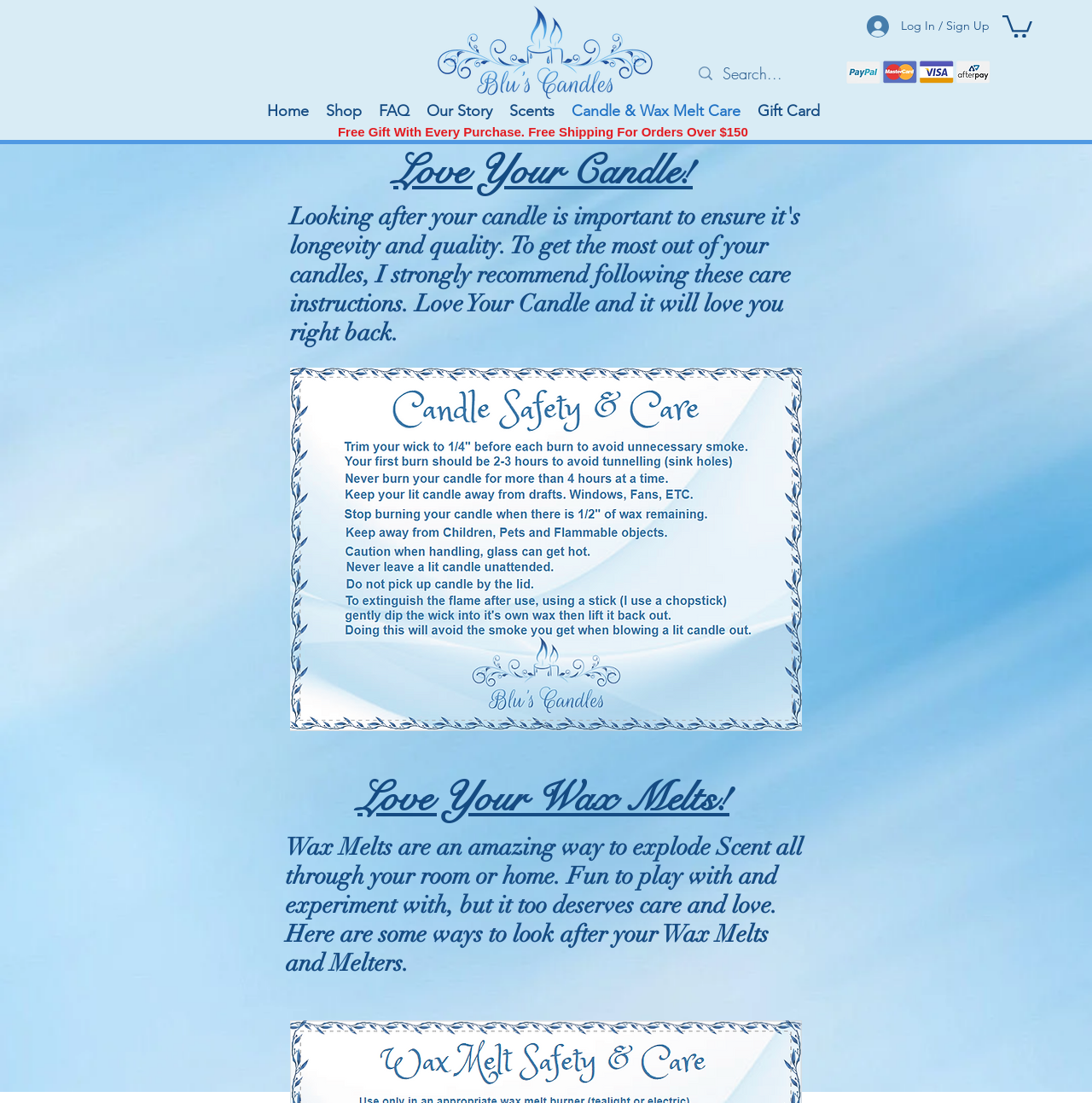Identify the bounding box coordinates necessary to click and complete the given instruction: "Search for a product".

[0.662, 0.051, 0.73, 0.083]